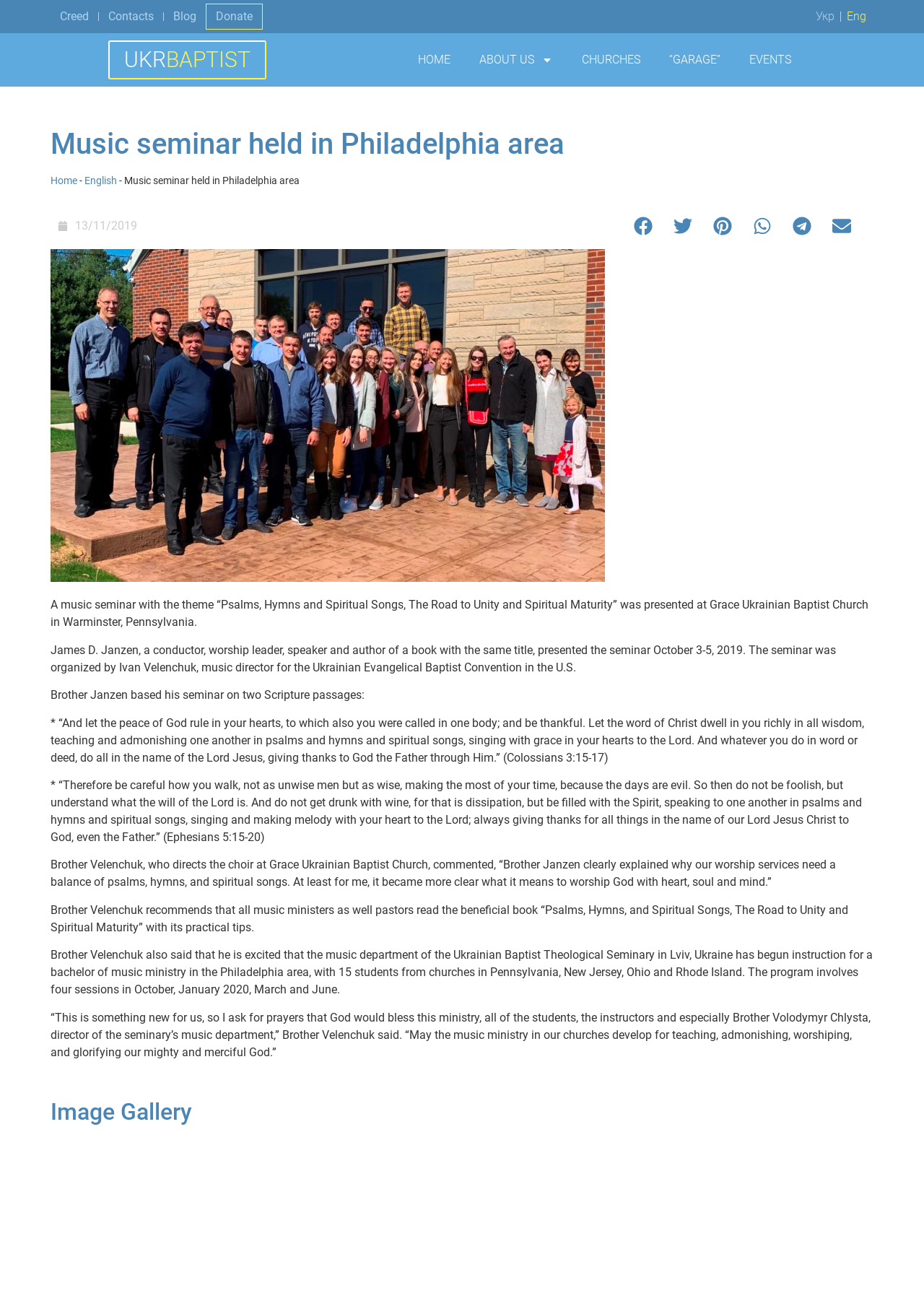Use the information in the screenshot to answer the question comprehensively: How many scripture passages were referenced in the seminar?

Brother Janzen based his seminar on two Scripture passages, Colossians 3:15-17 and Ephesians 5:15-20, as mentioned in the static text on the webpage.